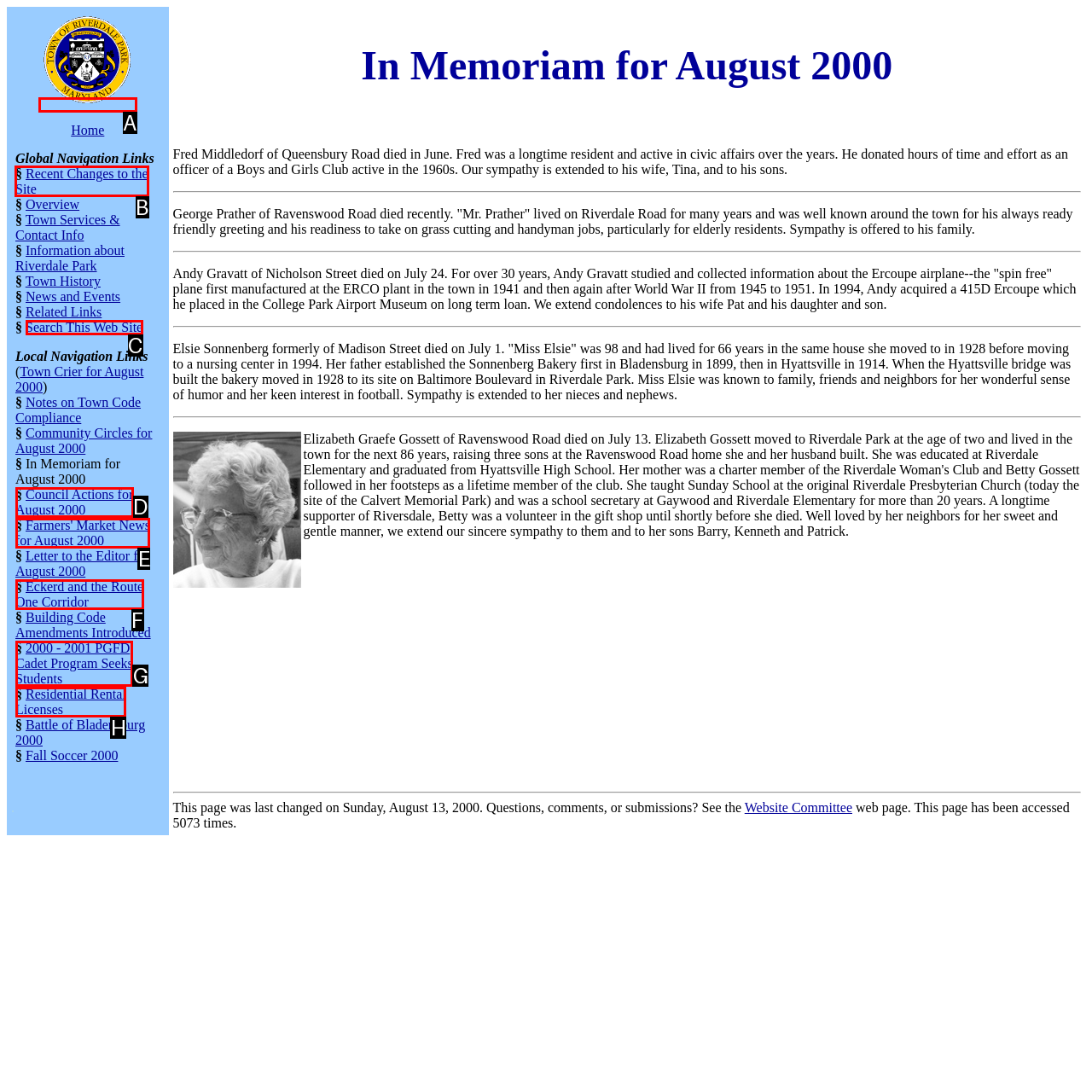Indicate the HTML element that should be clicked to perform the task: click on the 'Recent Changes to the Site' link Reply with the letter corresponding to the chosen option.

B